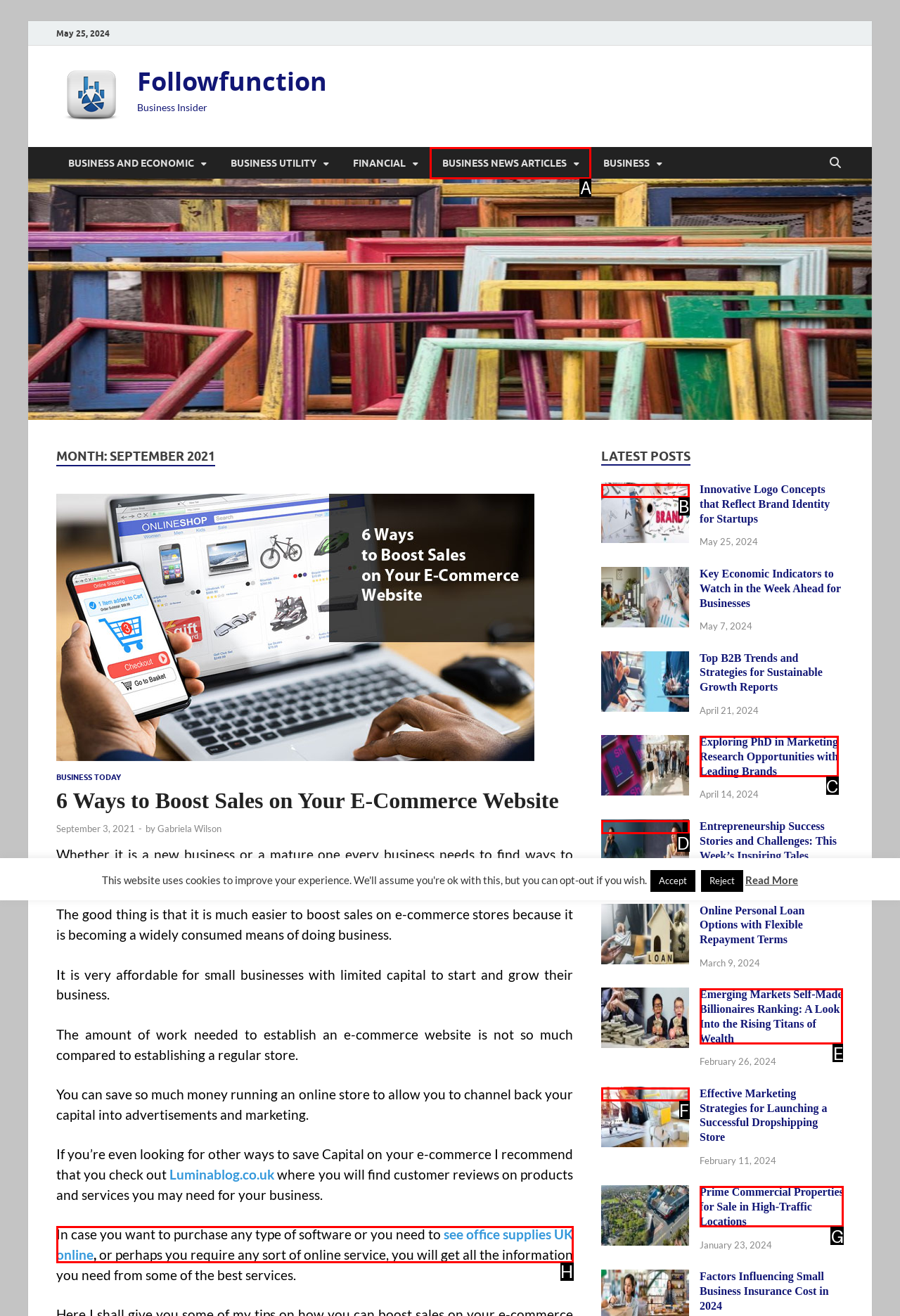Which option should be clicked to complete this task: visit the 'BUSINESS NEWS ARTICLES' page
Reply with the letter of the correct choice from the given choices.

A